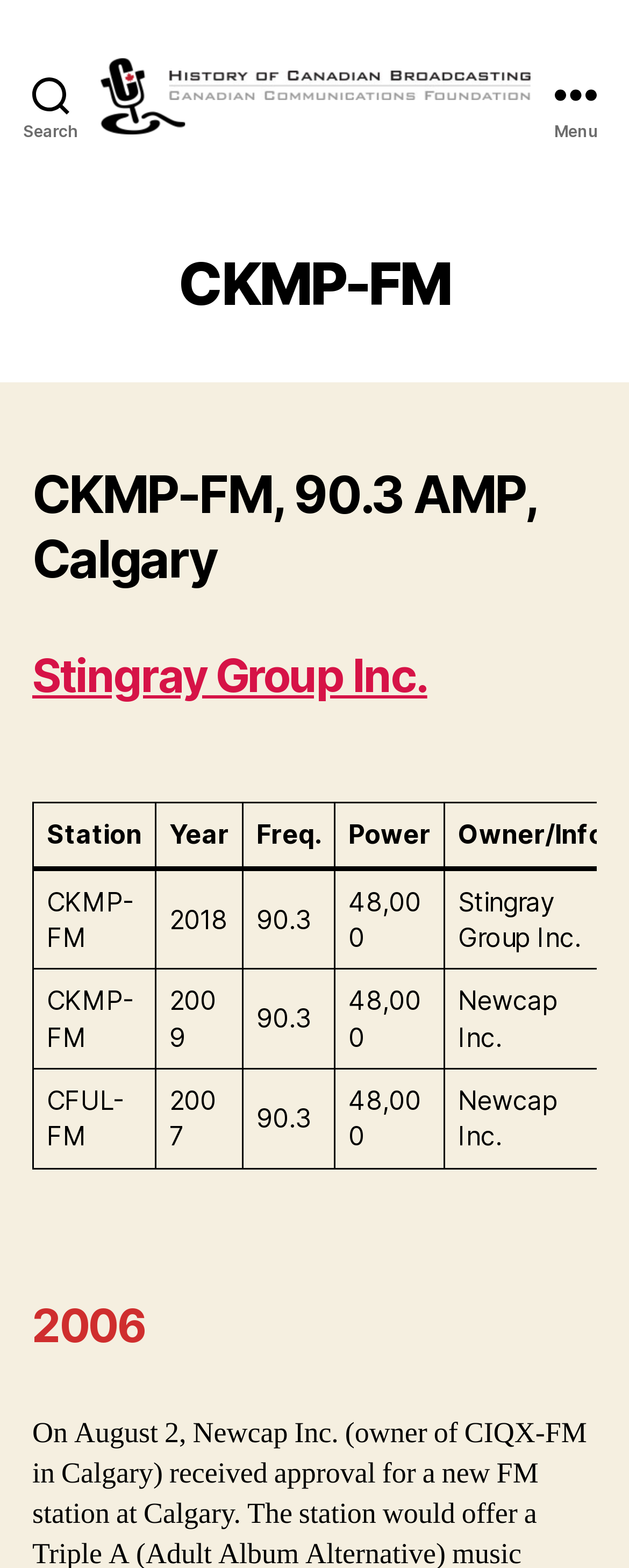Refer to the image and provide an in-depth answer to the question:
What is the frequency of the radio station in 2018?

The frequency of the radio station in 2018 can be found in the table located in the 'Menu' section of the webpage. The table has a column header 'Freq.' and the value '90.3' is in the row corresponding to the year 2018.